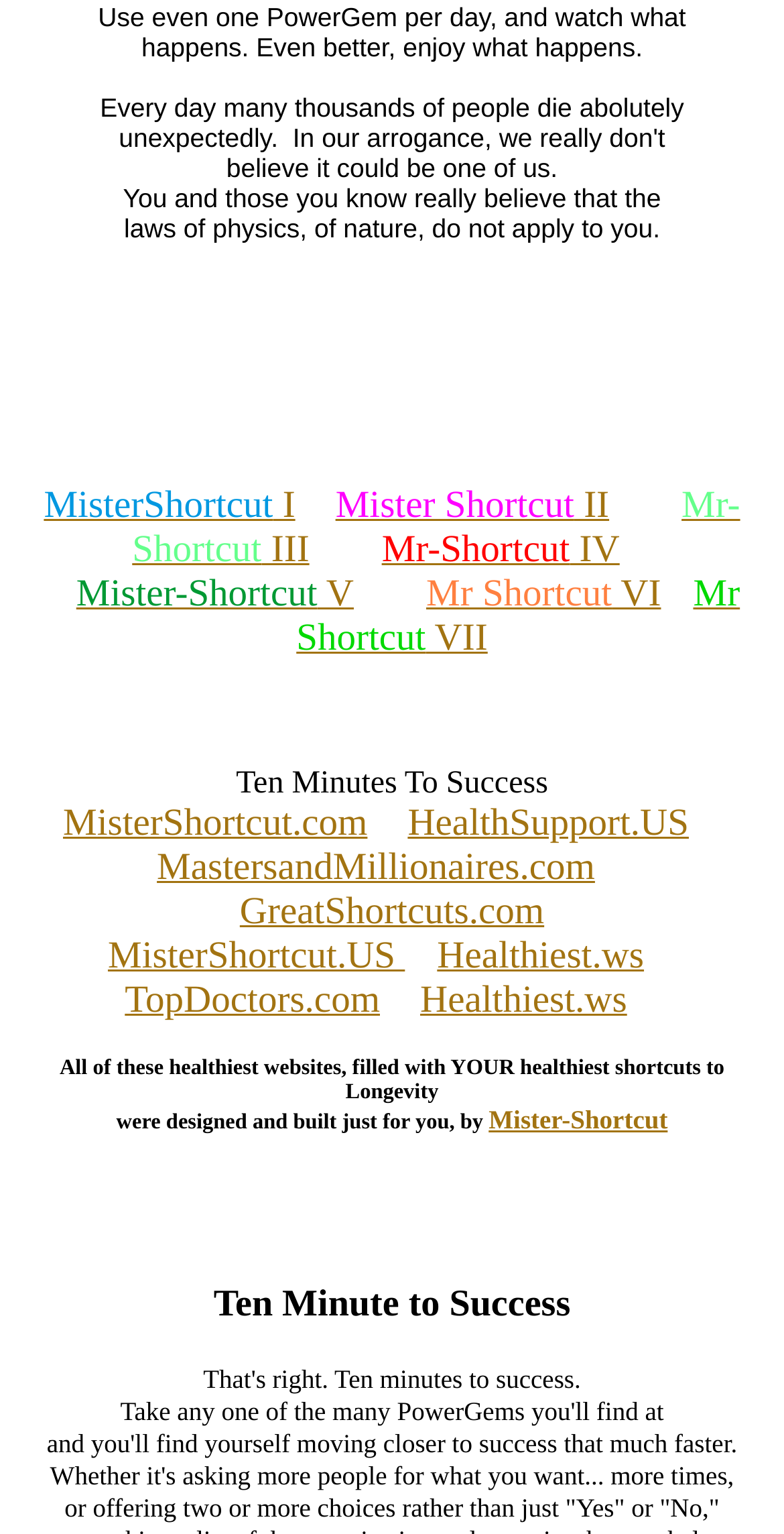Please locate the bounding box coordinates of the element that should be clicked to achieve the given instruction: "Explore HealthSupport.US".

[0.52, 0.523, 0.879, 0.551]